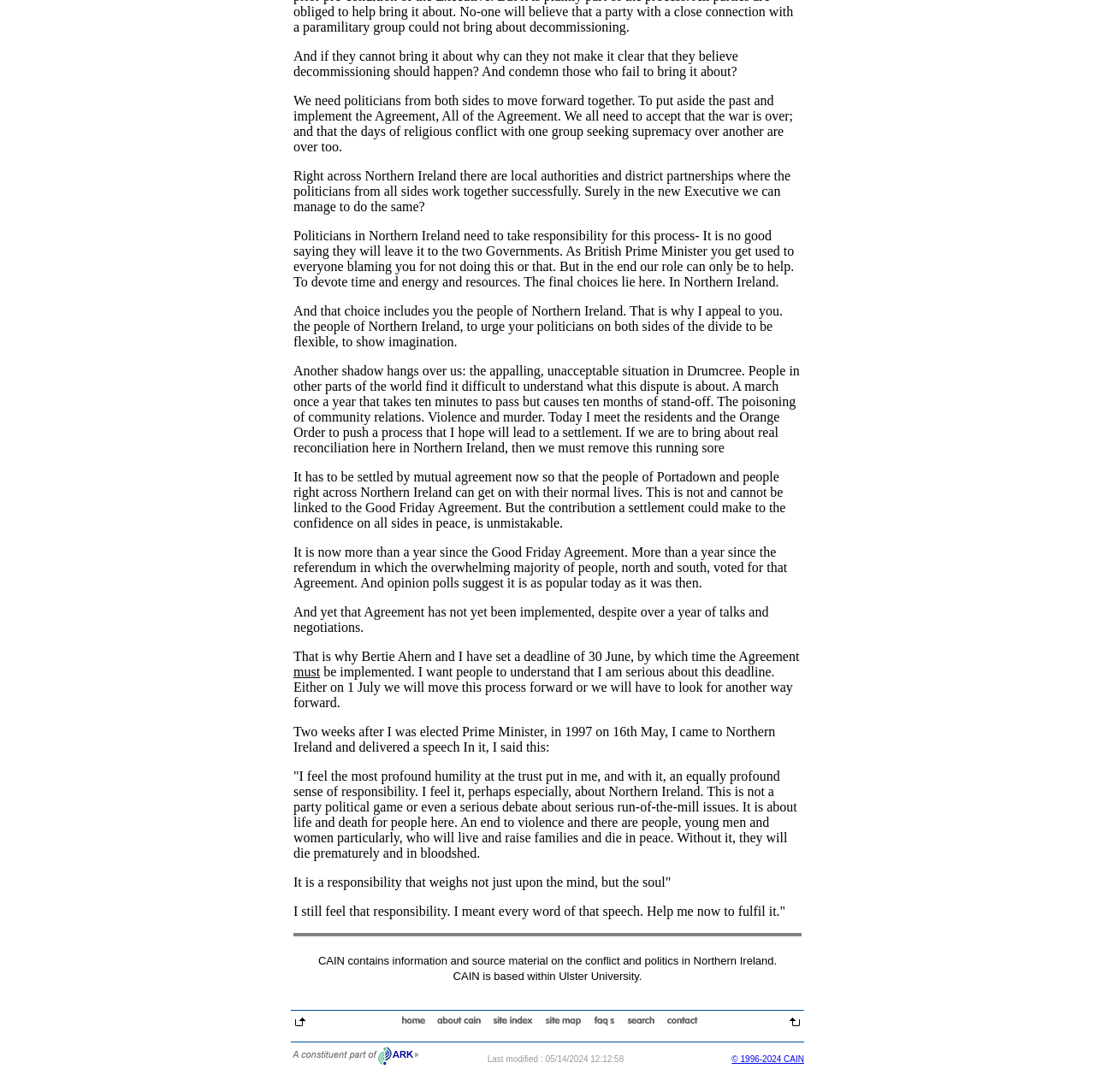Identify the bounding box for the UI element described as: "alt="Frequently Asked Questions" name="Image22"". Ensure the coordinates are four float numbers between 0 and 1, formatted as [left, top, right, bottom].

[0.537, 0.93, 0.564, 0.943]